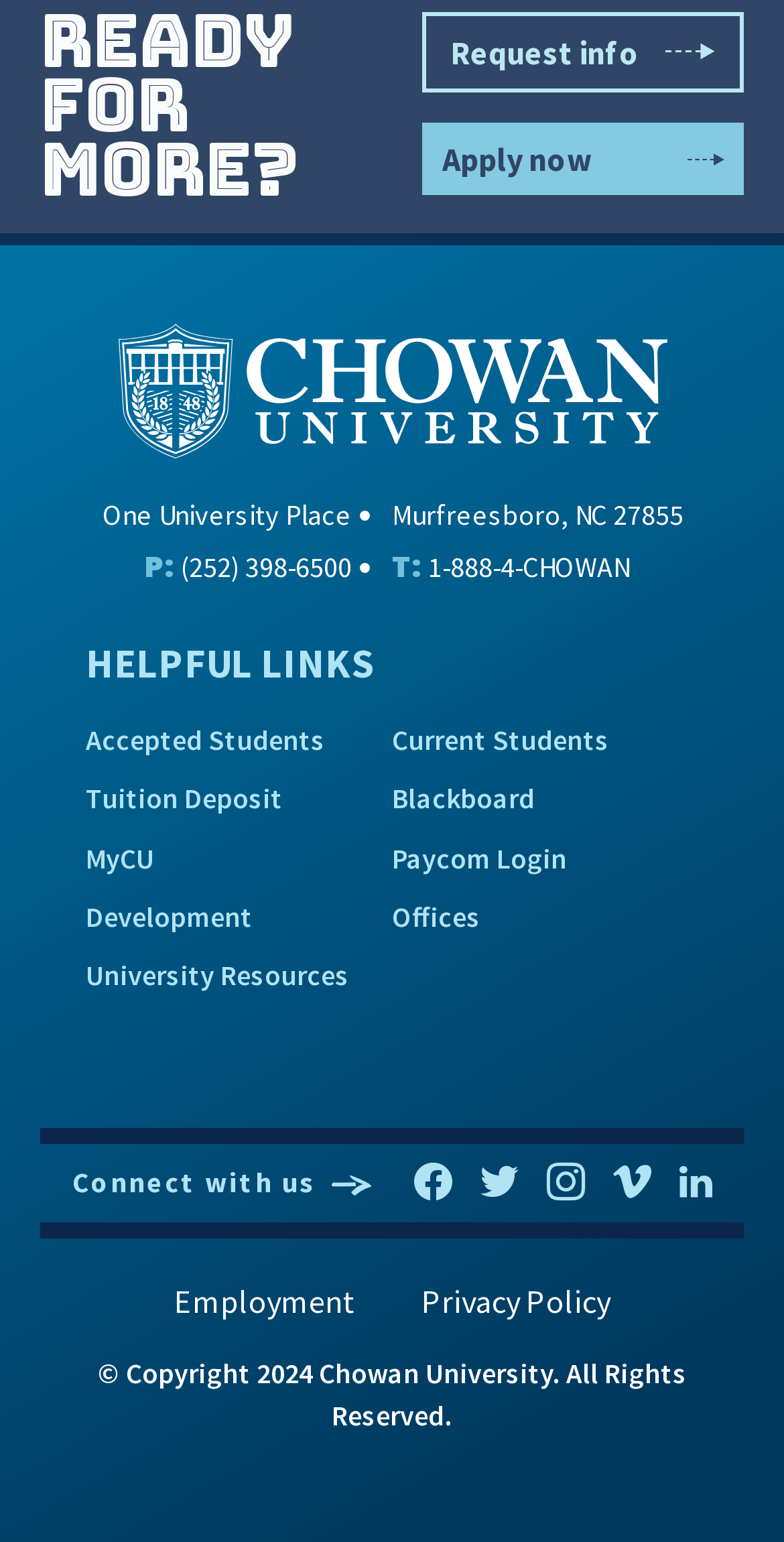Please identify the bounding box coordinates of the clickable area that will allow you to execute the instruction: "check the music section".

None